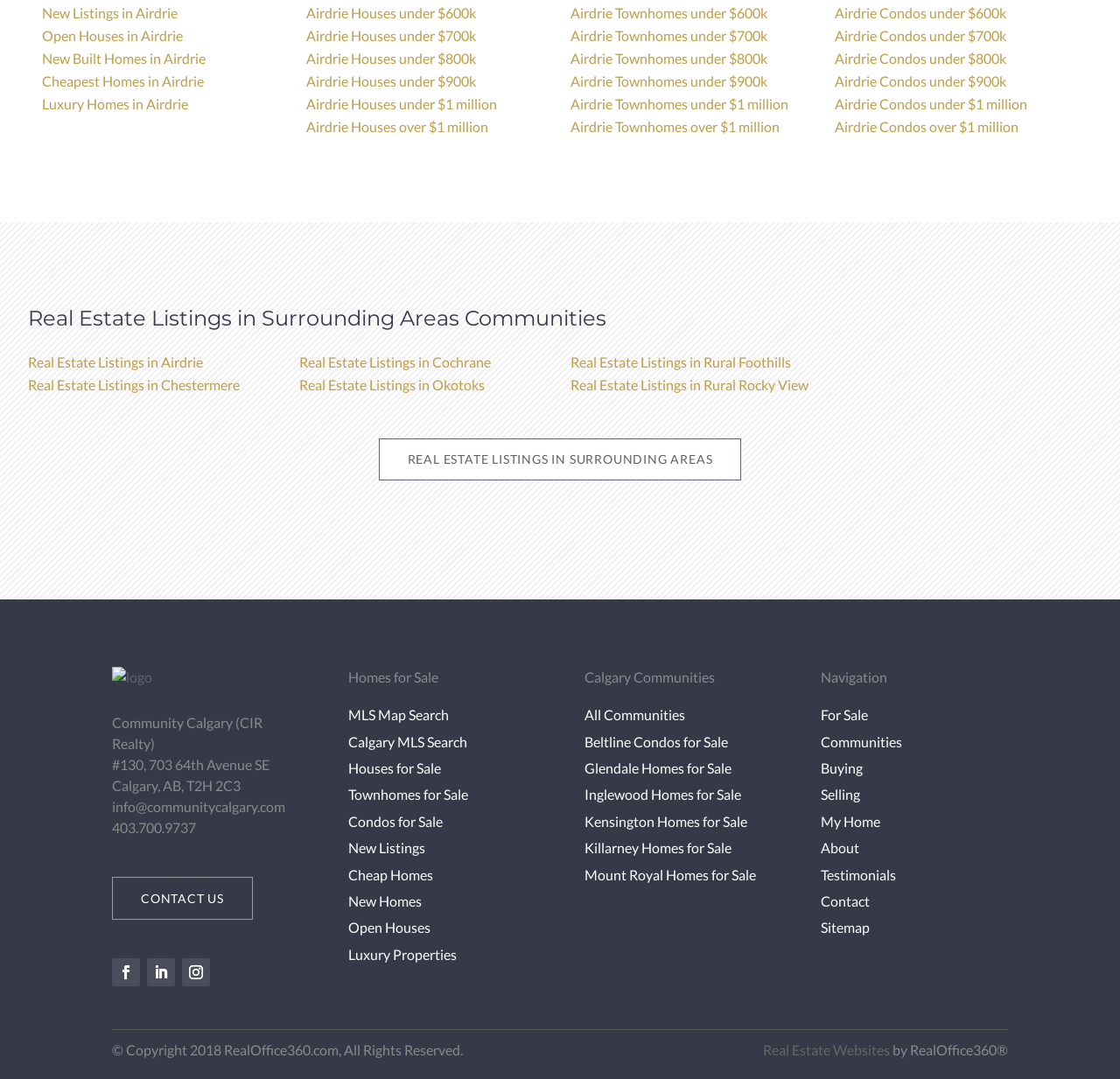What types of properties are listed on the website?
Look at the screenshot and give a one-word or phrase answer.

Houses, Townhomes, Condos